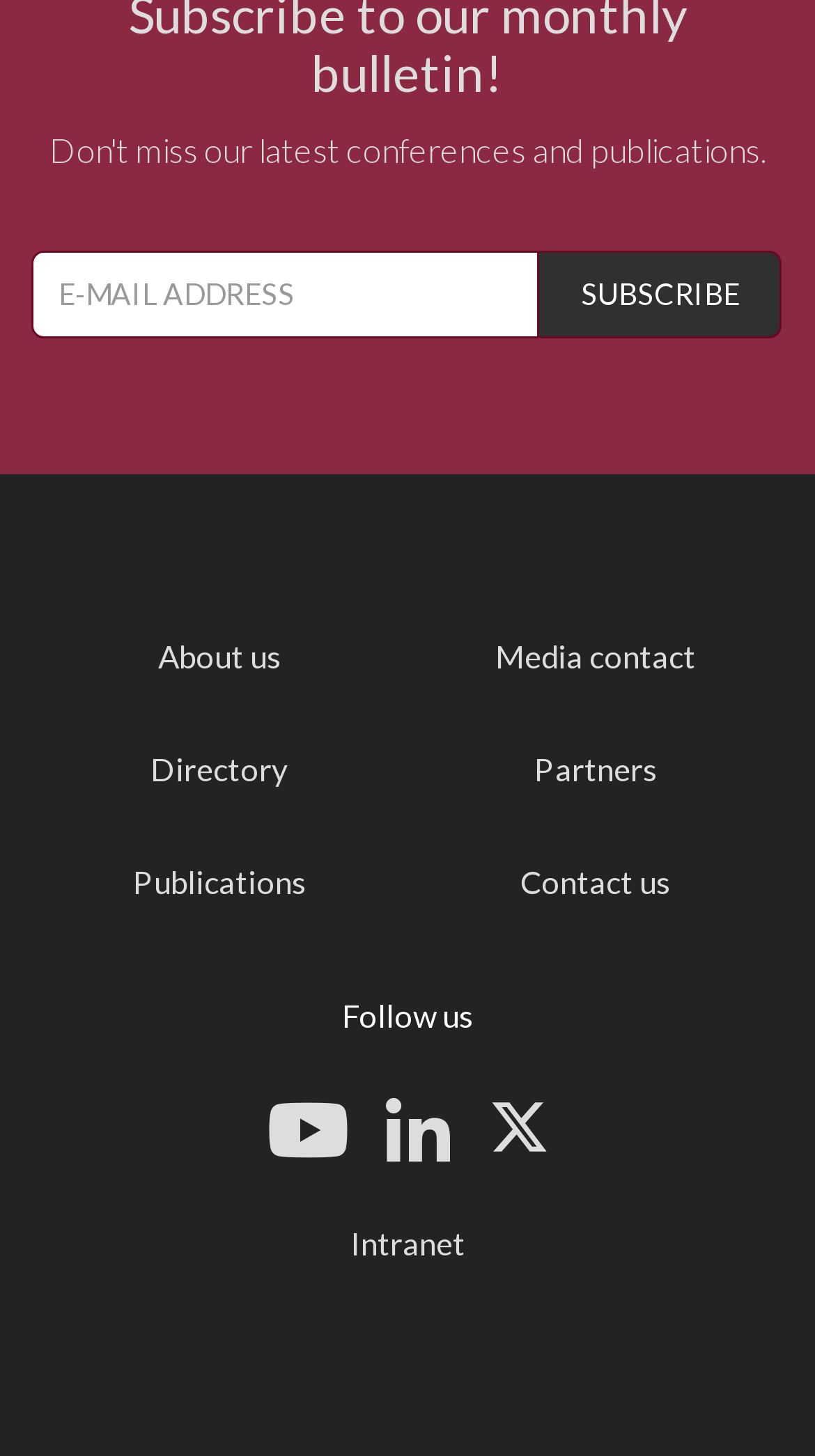Locate the bounding box coordinates of the element I should click to achieve the following instruction: "Subscribe to the newsletter".

[0.659, 0.172, 0.959, 0.232]